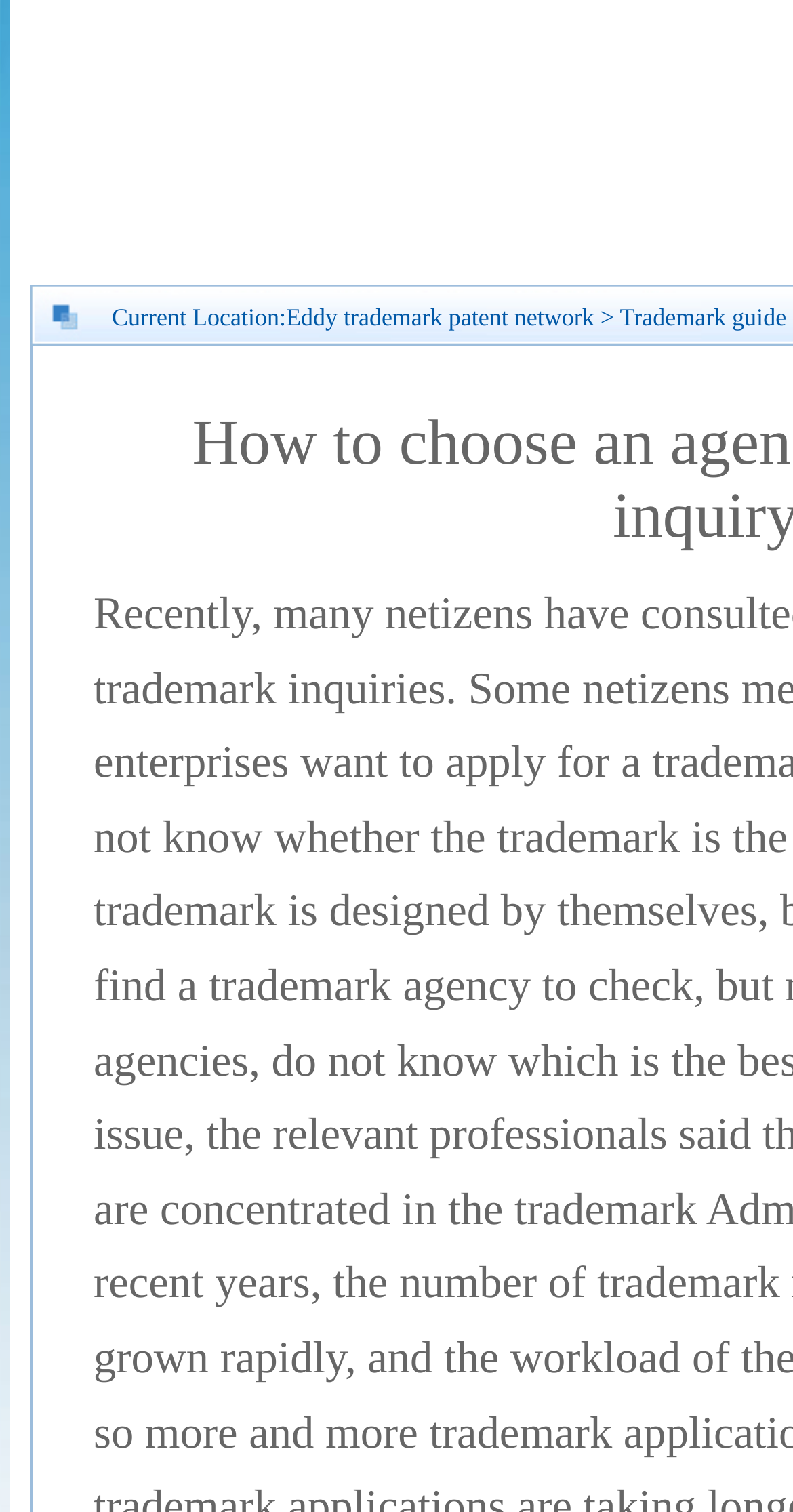Provide the bounding box coordinates of the UI element this sentence describes: "Trademark guide".

[0.782, 0.2, 0.992, 0.219]